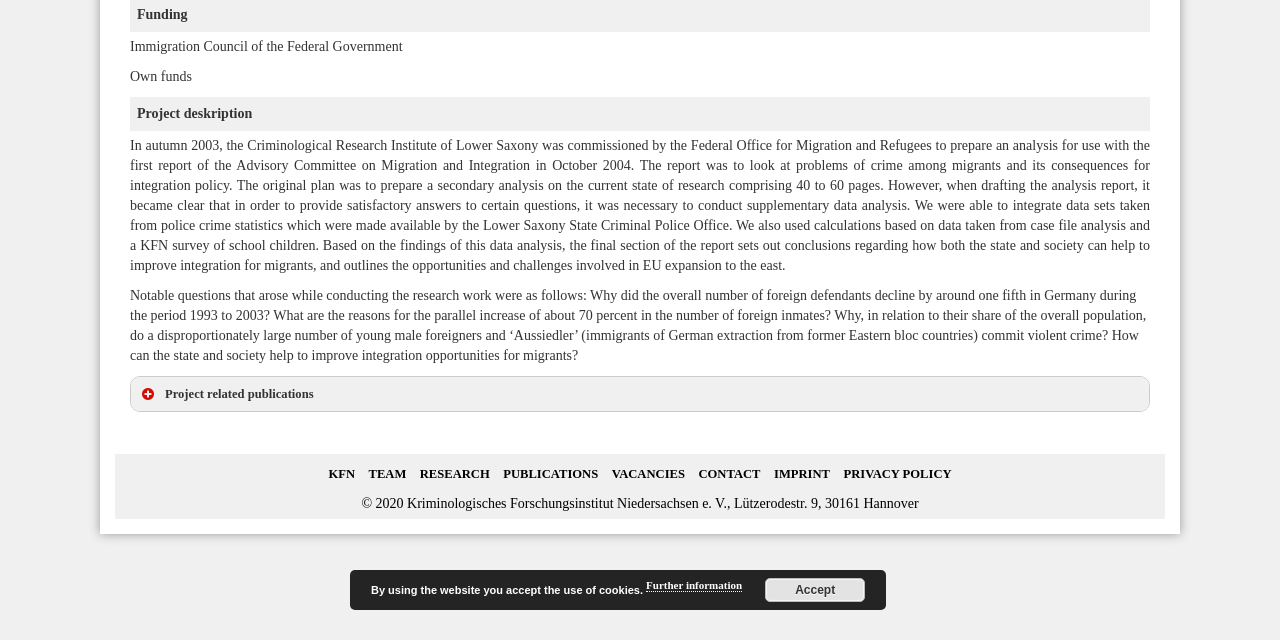Provide the bounding box coordinates, formatted as (top-left x, top-left y, bottom-right x, bottom-right y), with all values being floating point numbers between 0 and 1. Identify the bounding box of the UI element that matches the description: Further information

[0.505, 0.905, 0.58, 0.925]